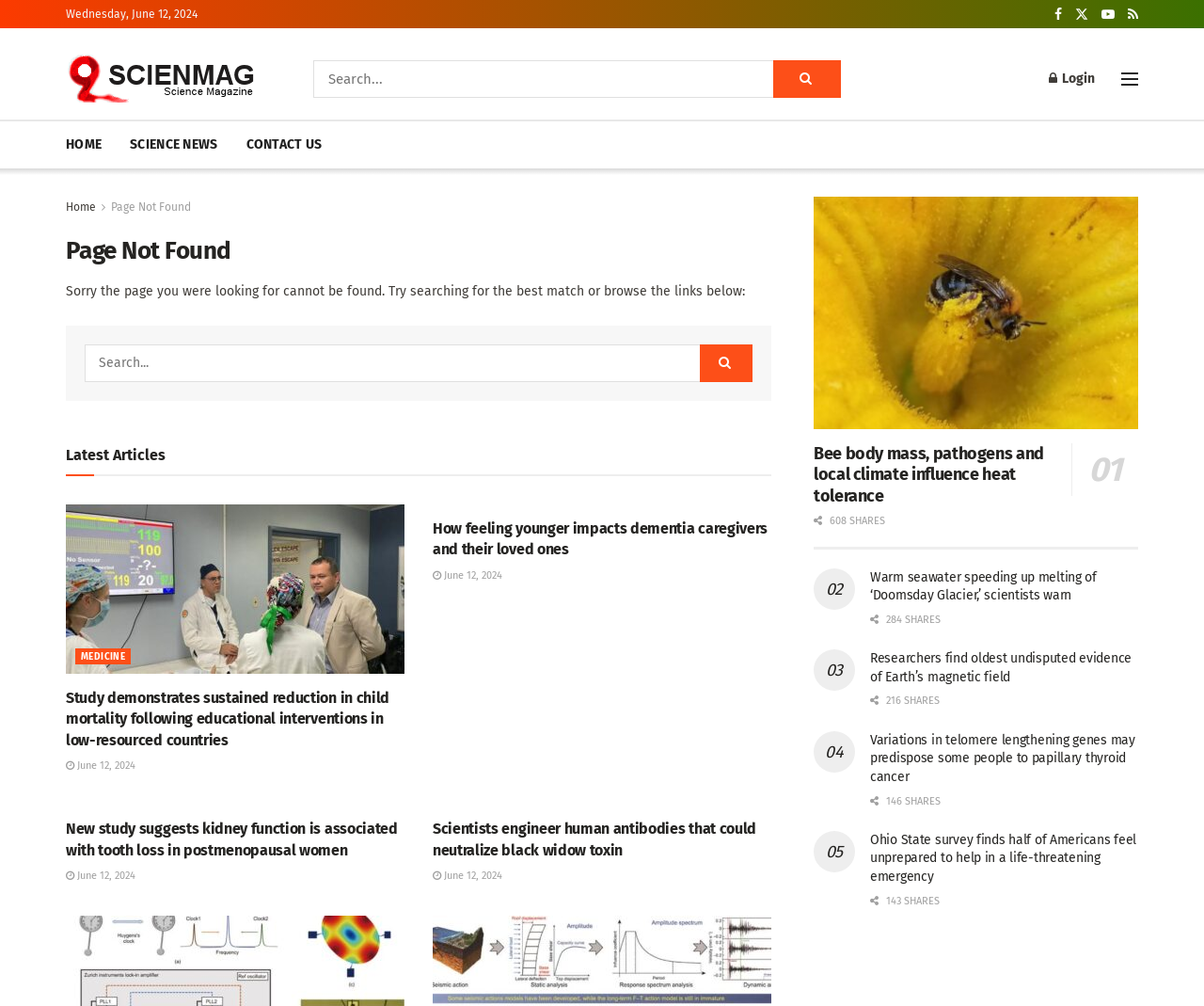Pinpoint the bounding box coordinates of the area that should be clicked to complete the following instruction: "Search for something". The coordinates must be given as four float numbers between 0 and 1, i.e., [left, top, right, bottom].

[0.26, 0.059, 0.699, 0.097]